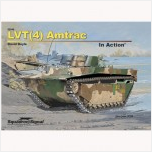Create a detailed narrative of what is happening in the image.

This image features the cover of a publication titled "LVT(4) Amtrac in Action." The artwork showcases a camouflaged LVT(4) Amtrac amphibious vehicle, prominently displayed against a scenic backdrop. The title is highlighted in bright yellow letters at the top, offering a clear focus on the subject matter. Below the vehicle, there is a subtle indication of the artist and publisher, providing context for both the artistic and historical significance of this iconic military craft. The LVT(4) plays a crucial role in amphibious operations, and this publication likely delves into its development, operational history, and impact on military engagements.